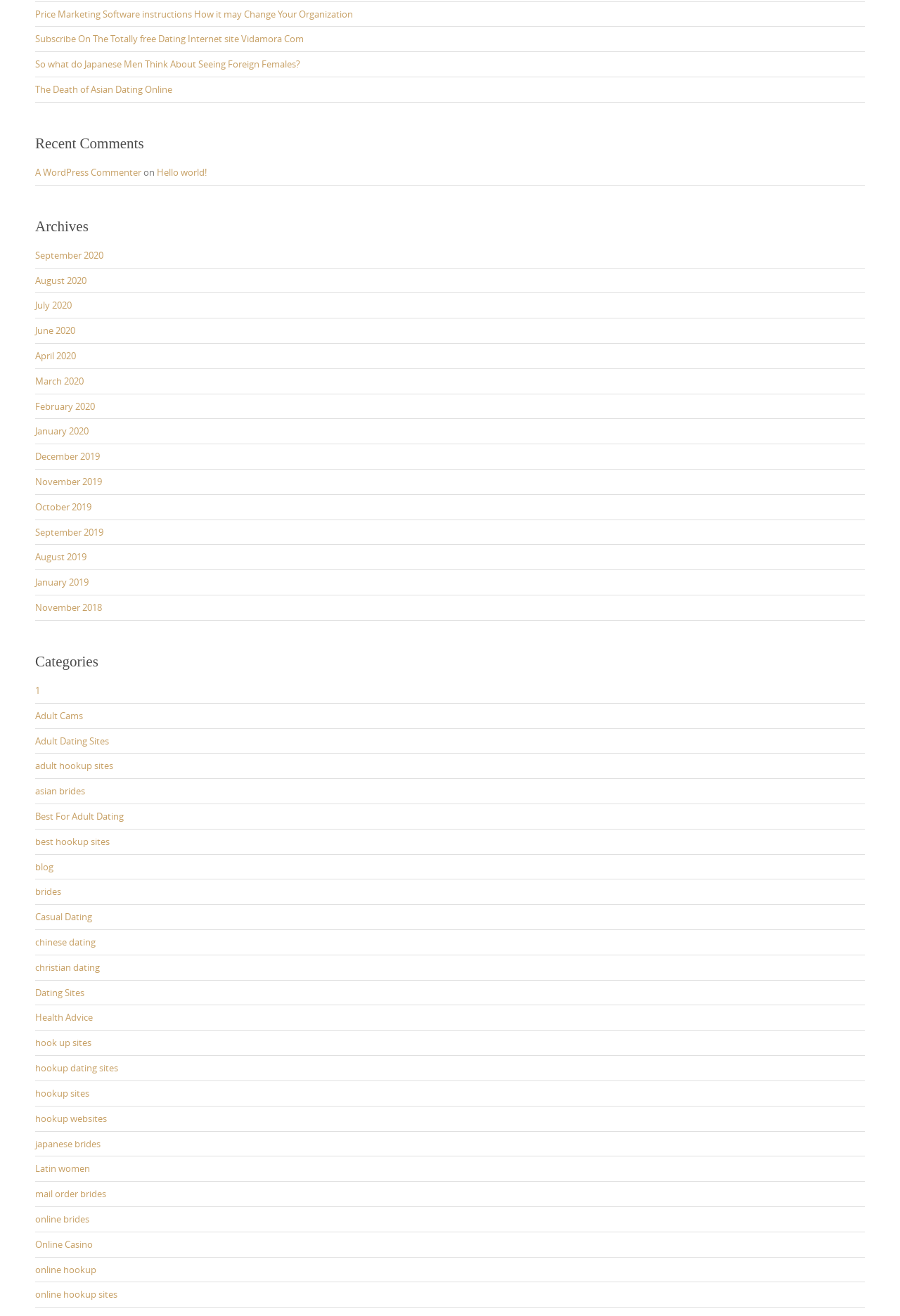How many links are under the 'Archives' heading?
Using the image, provide a concise answer in one word or a short phrase.

12